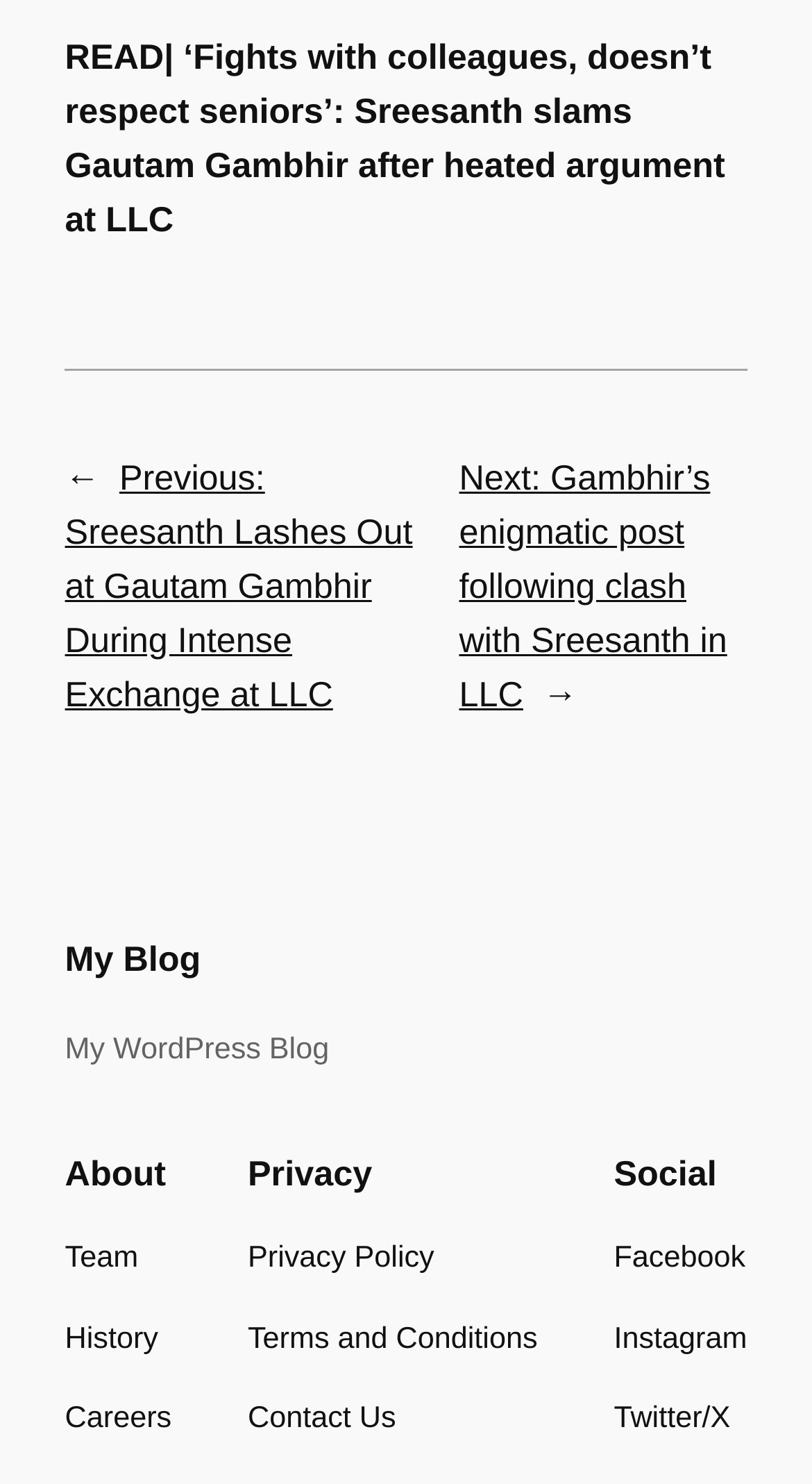What is the topic of the main article?
Examine the image and provide an in-depth answer to the question.

The main article's title is 'Fights with colleagues, doesn’t respect seniors’: Sreesanth slams Gautam Gambhir after heated argument at LLC', which indicates that the topic is about Sreesanth and Gautam Gambhir's argument.